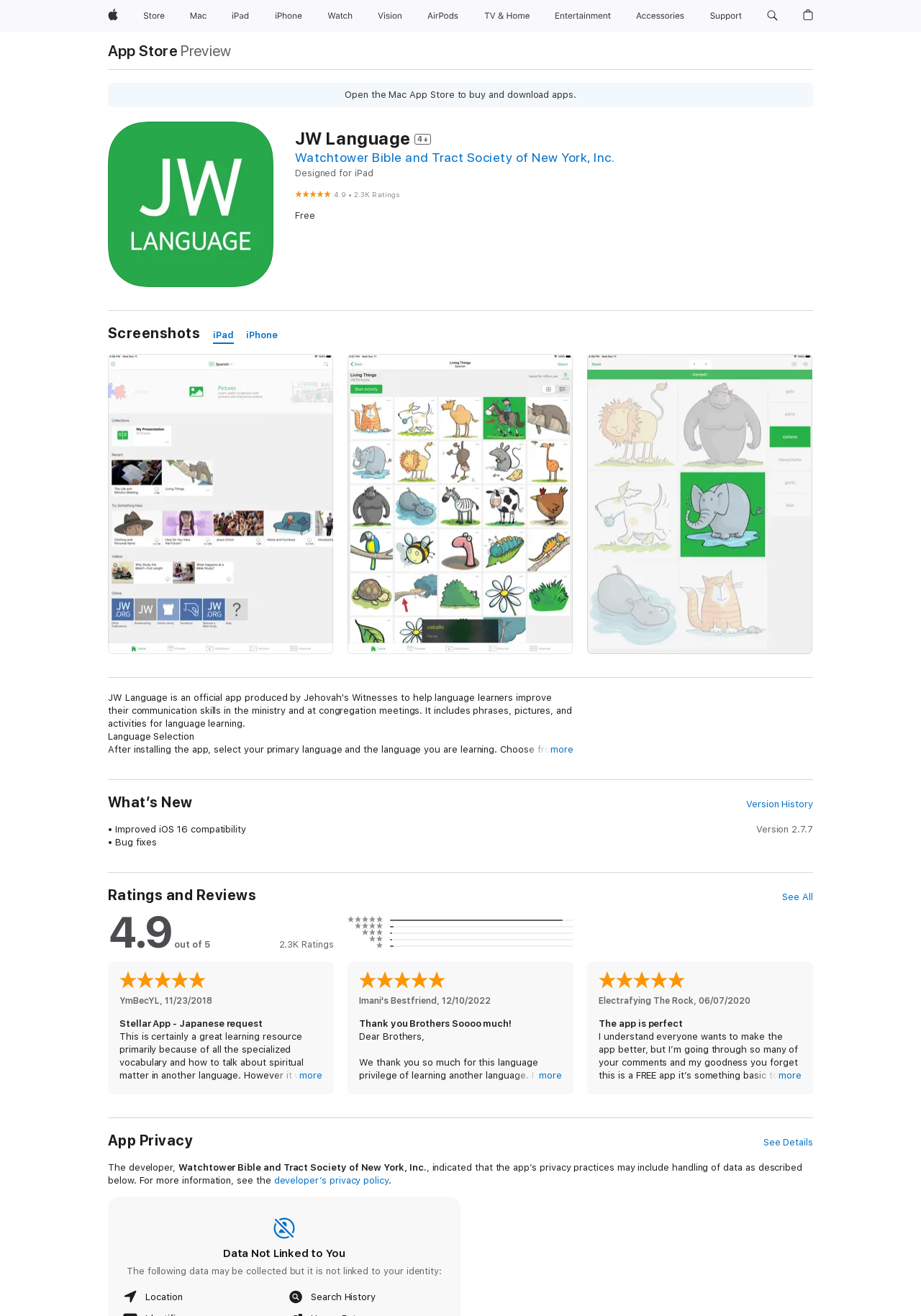Reply to the question with a single word or phrase:
What is the primary function of the 'HOME' section?

Receive encouragement